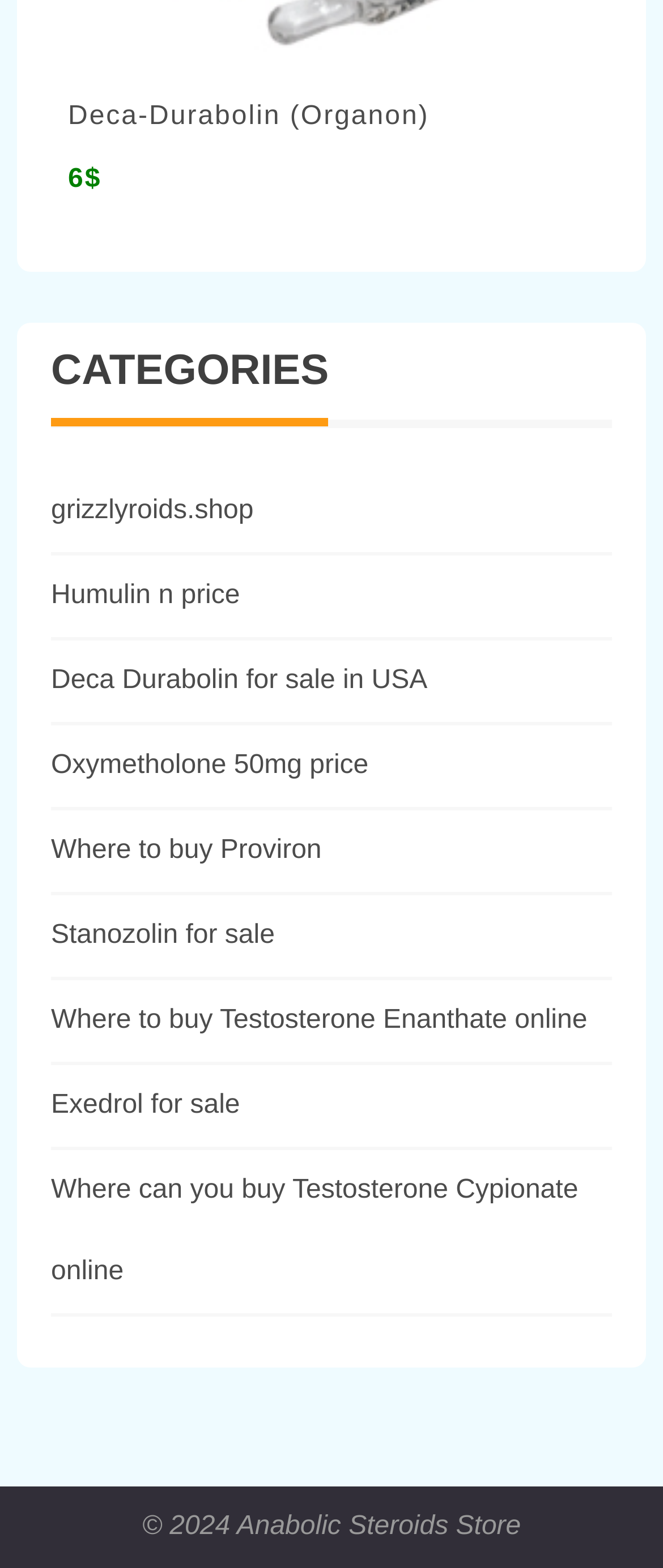What categories are listed on the webpage?
Using the visual information, respond with a single word or phrase.

CATEGORIES